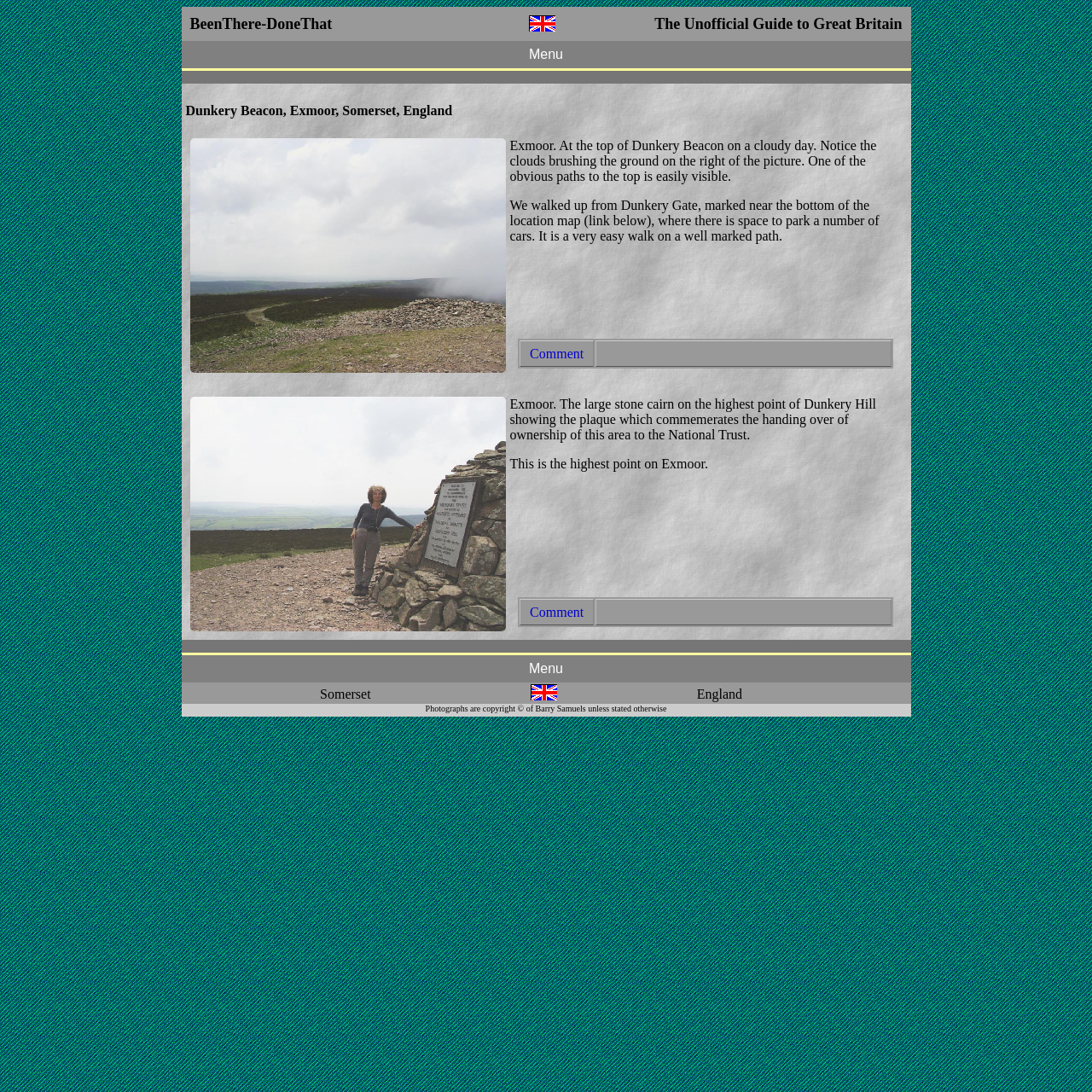Use one word or a short phrase to answer the question provided: 
What is the type of path to the top of Dunkery Beacon?

Well marked path